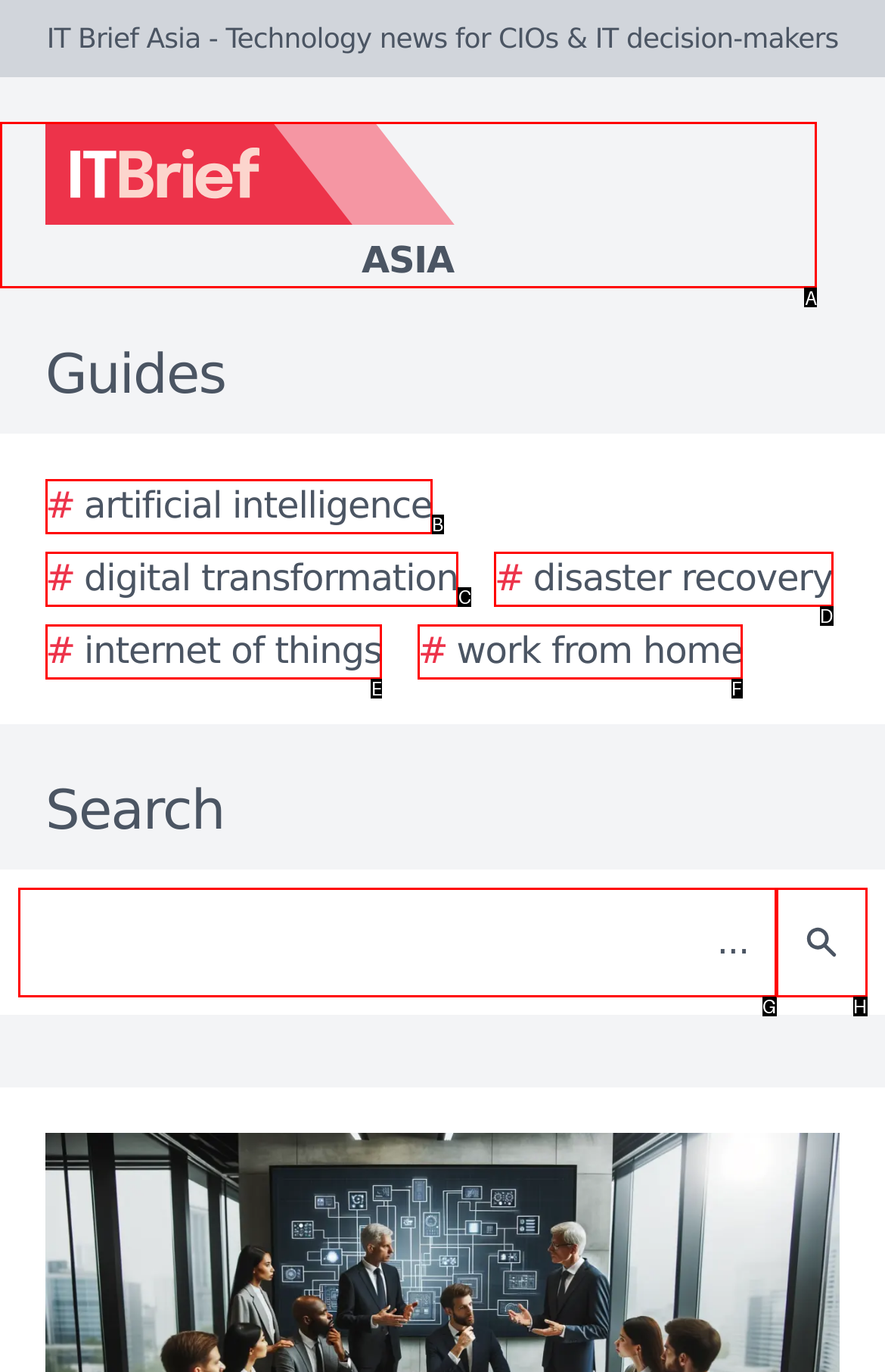For the task "Click IT Brief Asia logo", which option's letter should you click? Answer with the letter only.

A